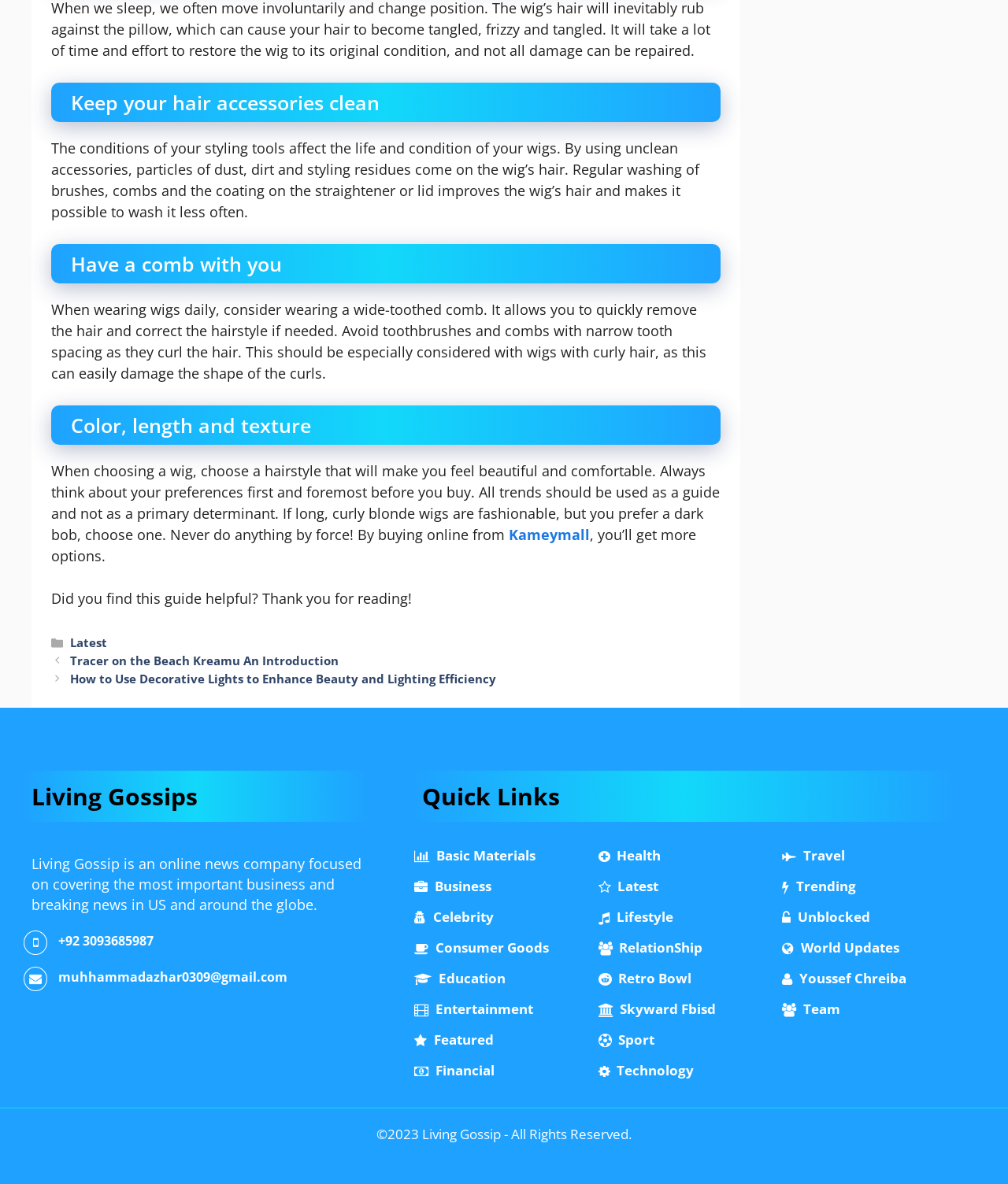Locate the bounding box for the described UI element: "+92 3093685987". Ensure the coordinates are four float numbers between 0 and 1, formatted as [left, top, right, bottom].

[0.058, 0.787, 0.152, 0.802]